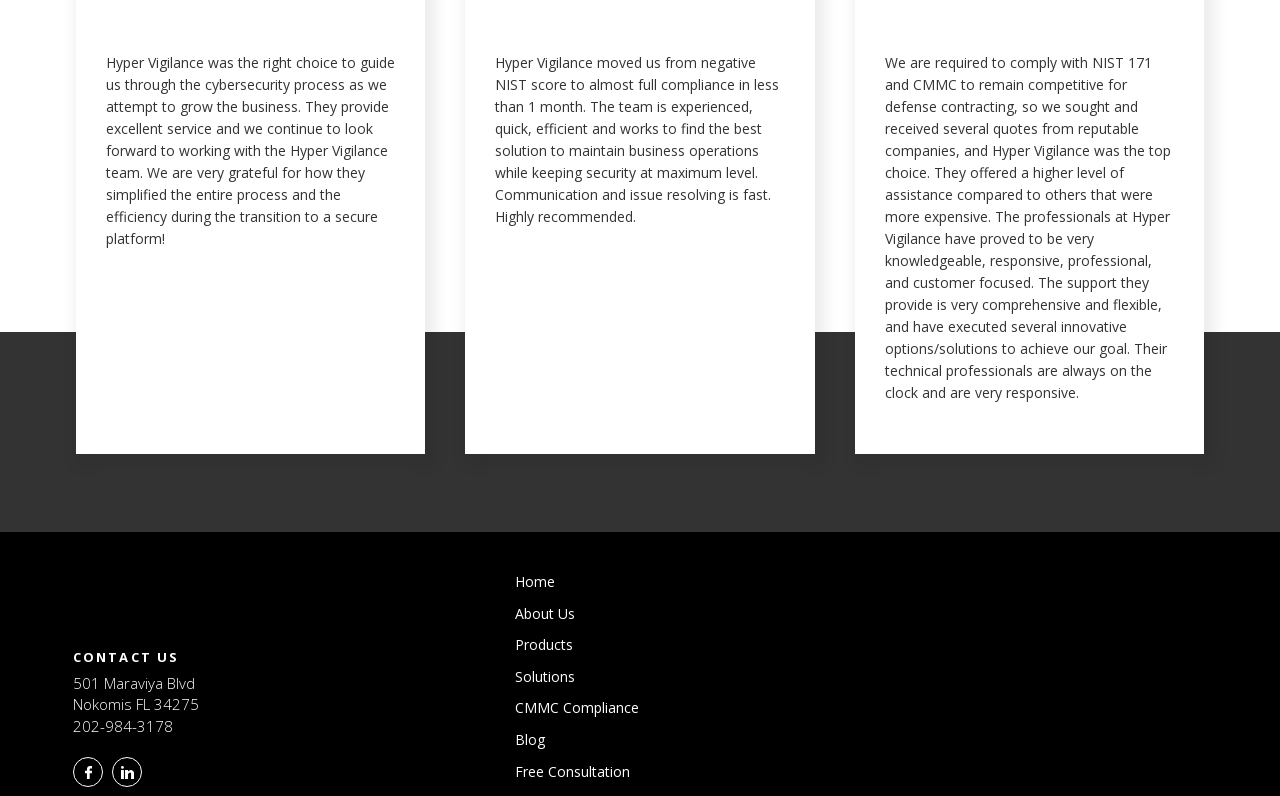Select the bounding box coordinates of the element I need to click to carry out the following instruction: "Read the 'Blog'".

[0.402, 0.917, 0.426, 0.942]